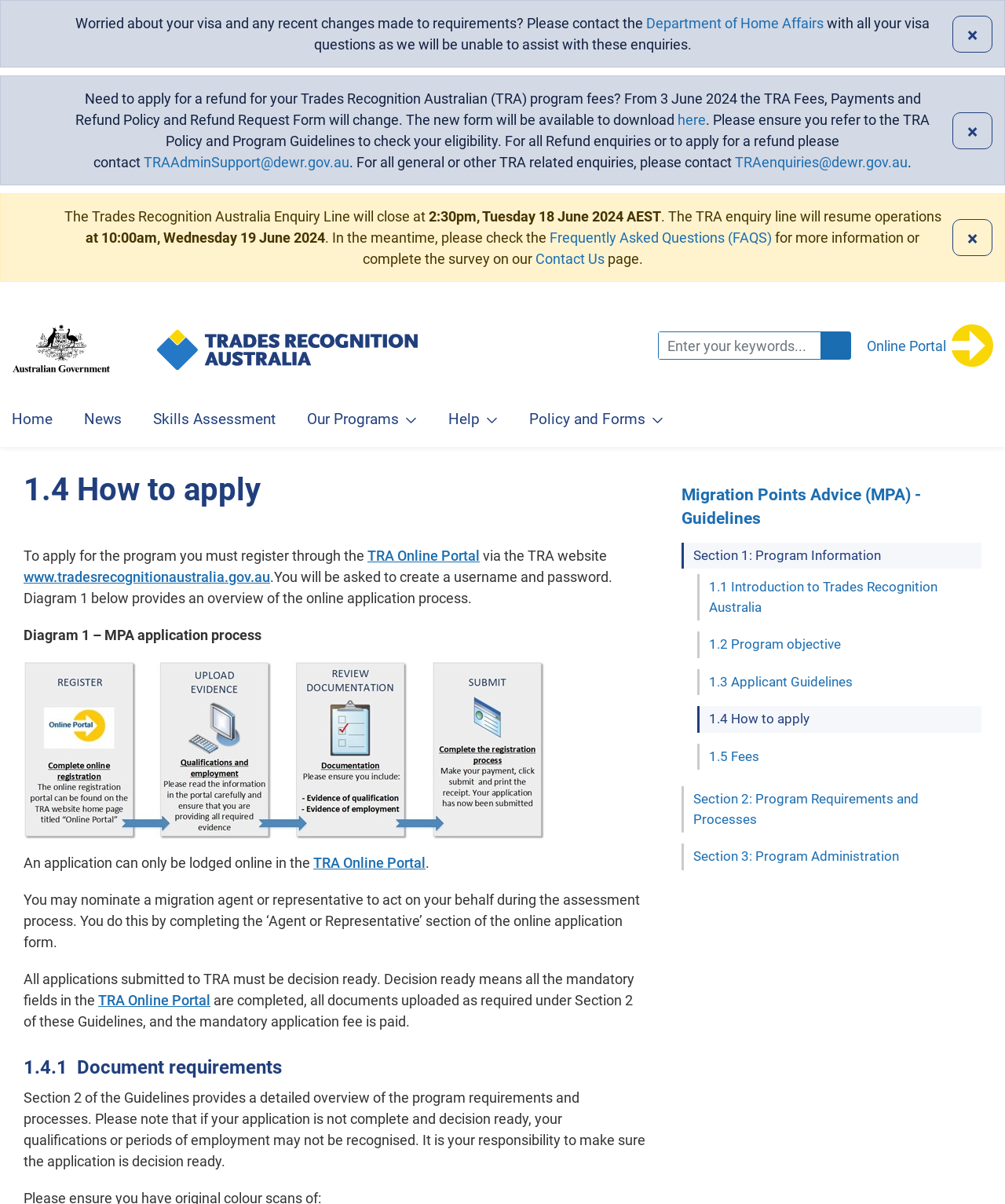When will the Trades Recognition Australia Enquiry Line resume operations?
Please provide a comprehensive answer based on the contents of the image.

The Trades Recognition Australia Enquiry Line will close at 2:30pm, Tuesday 18 June 2024 AEST, and will resume operations at 10:00am, Wednesday 19 June 2024, as mentioned in the alert section of the webpage.